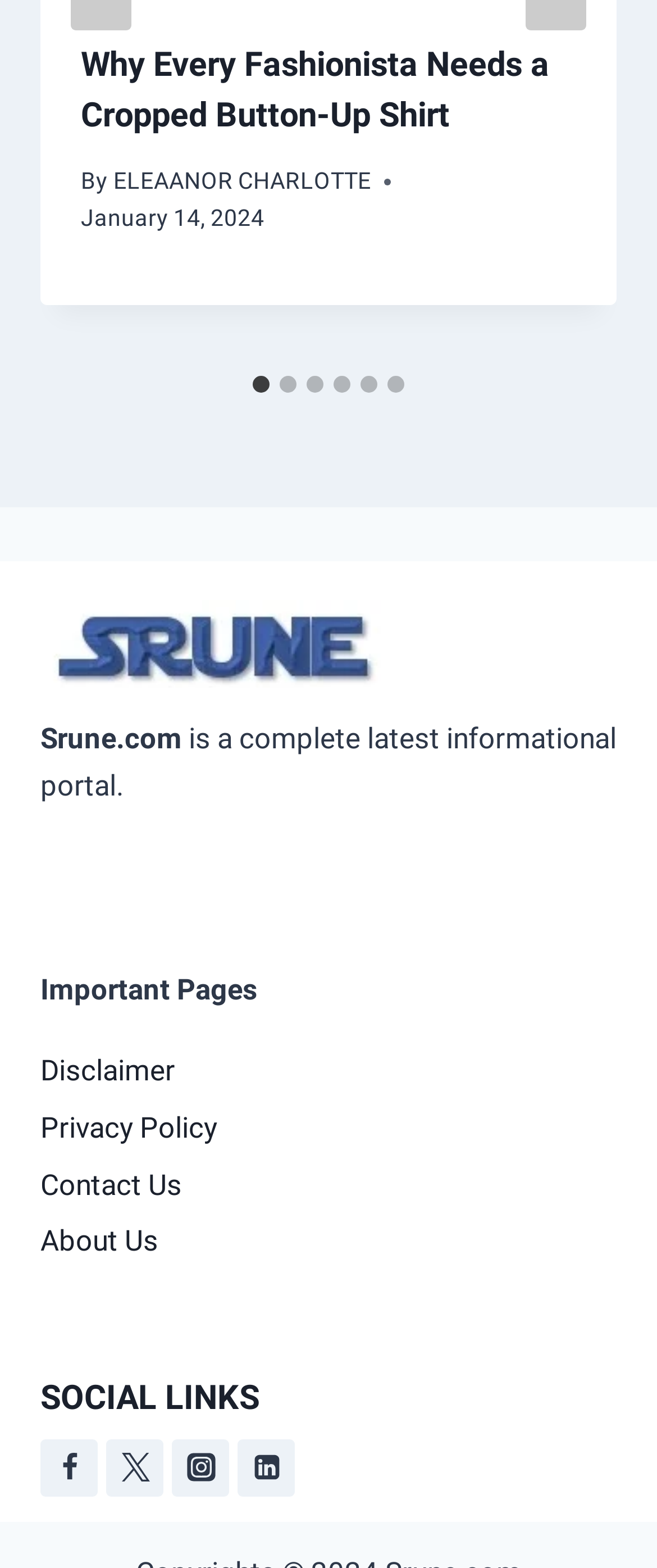Please determine the bounding box coordinates of the element to click in order to execute the following instruction: "Visit the Facebook page". The coordinates should be four float numbers between 0 and 1, specified as [left, top, right, bottom].

[0.083, 0.927, 0.127, 0.945]